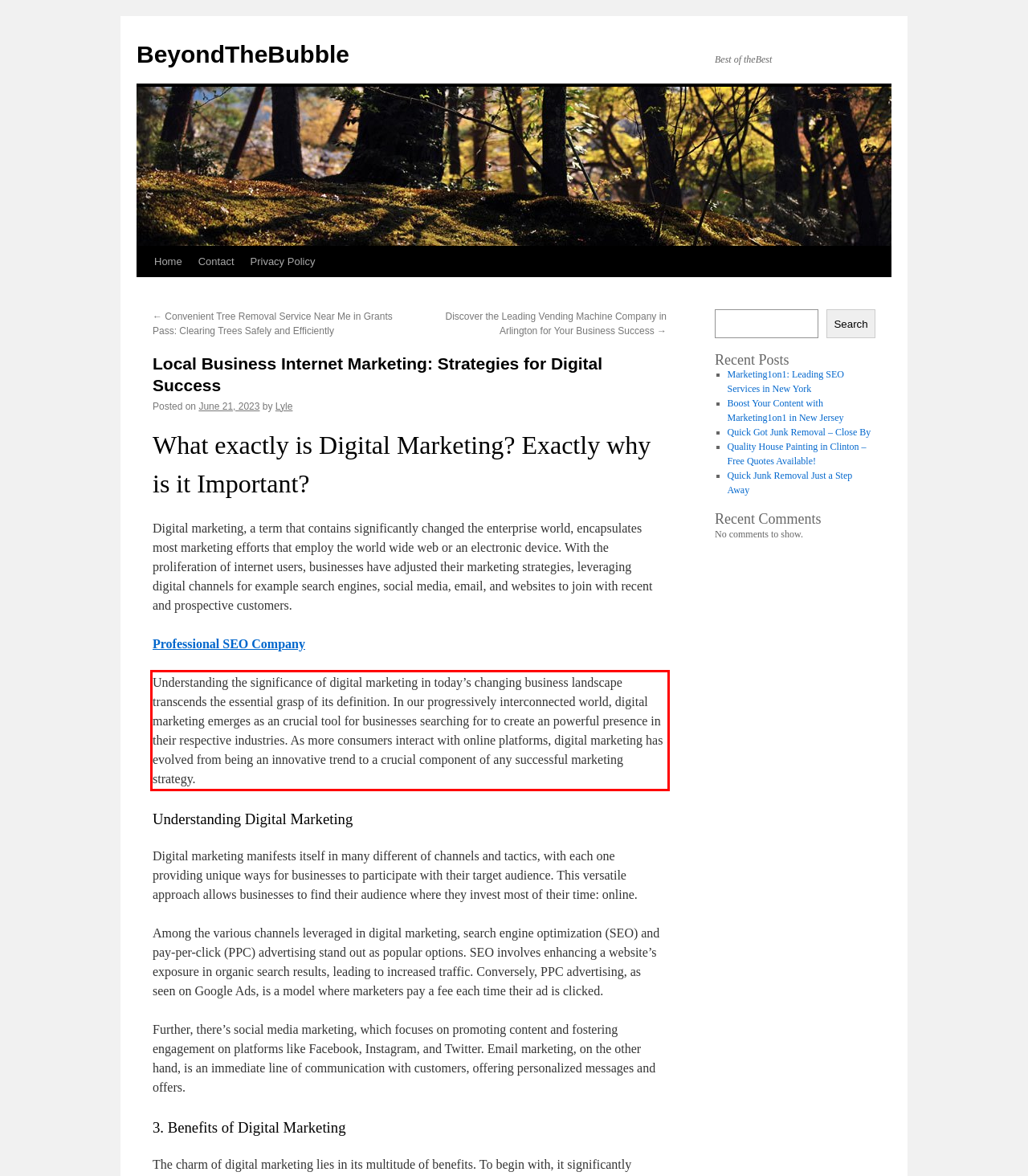Within the provided webpage screenshot, find the red rectangle bounding box and perform OCR to obtain the text content.

Understanding the significance of digital marketing in today’s changing business landscape transcends the essential grasp of its definition. In our progressively interconnected world, digital marketing emerges as an crucial tool for businesses searching for to create an powerful presence in their respective industries. As more consumers interact with online platforms, digital marketing has evolved from being an innovative trend to a crucial component of any successful marketing strategy.